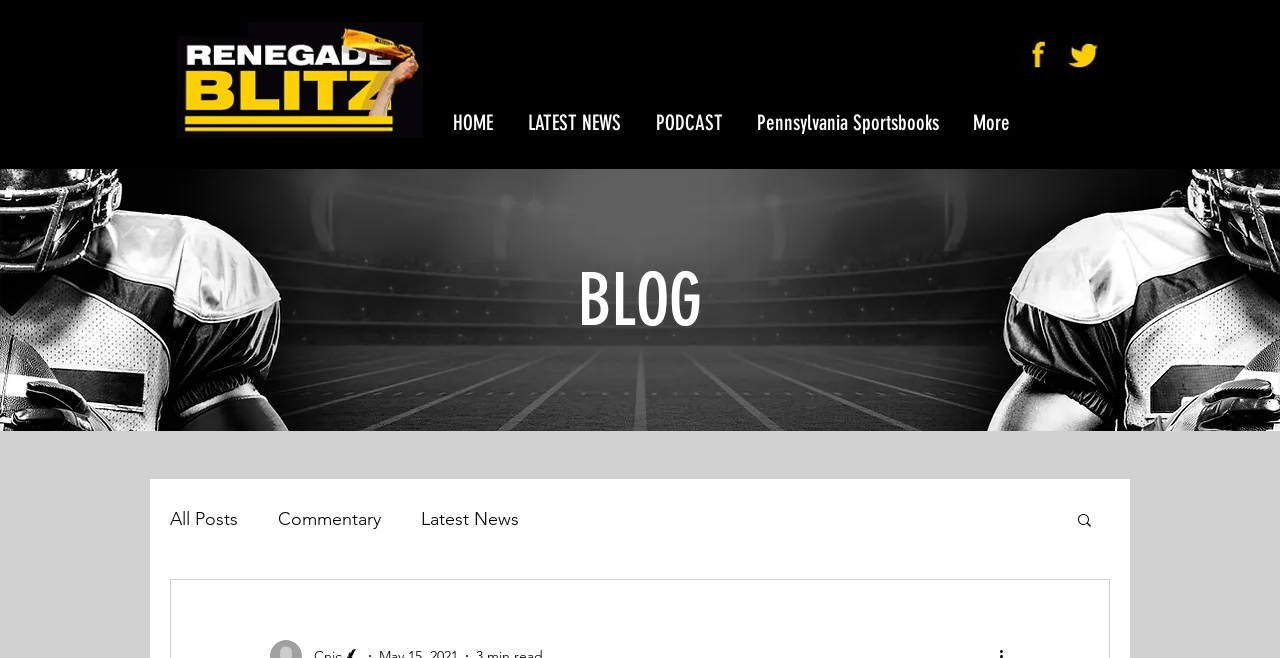Reply to the question with a single word or phrase:
What is the background image filename of the post region?

slideshow-background.jpg